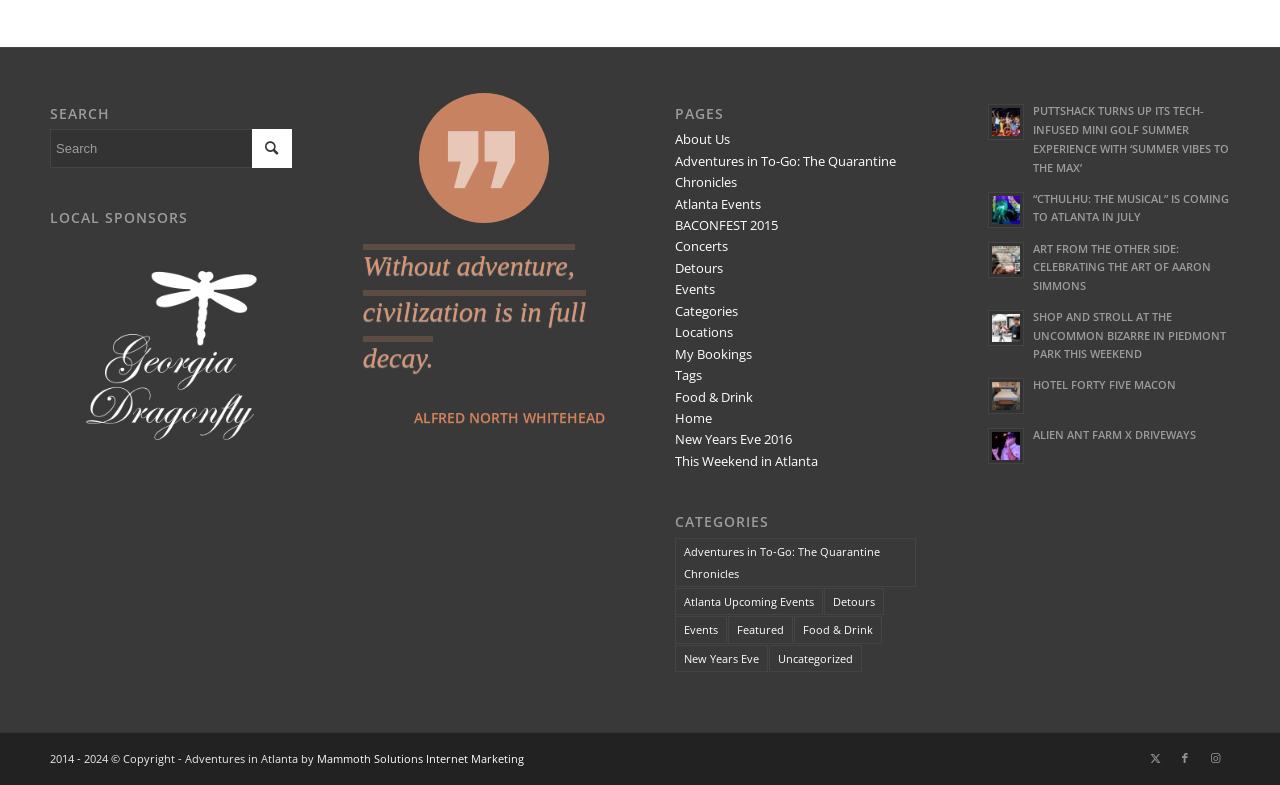Could you highlight the region that needs to be clicked to execute the instruction: "Search for something"?

[0.039, 0.165, 0.228, 0.214]